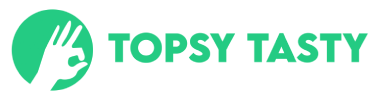Present a detailed portrayal of the image.

The image features the logo of "Topsy Tasty," a vibrant design showcasing a stylized hand and the brand name in a playful, modern font. The hand symbol represents a connection to food and the joy of dining, while the bright green color evokes freshness and creativity. This logo serves as a visual introduction to the engaging culinary content focused on discovering the best dining experiences, particularly highlighting a curated selection of outstanding Chinese restaurants. Topsy Tasty aims to combine fun and informative recommendations for food enthusiasts exploring diverse culinary landscapes.